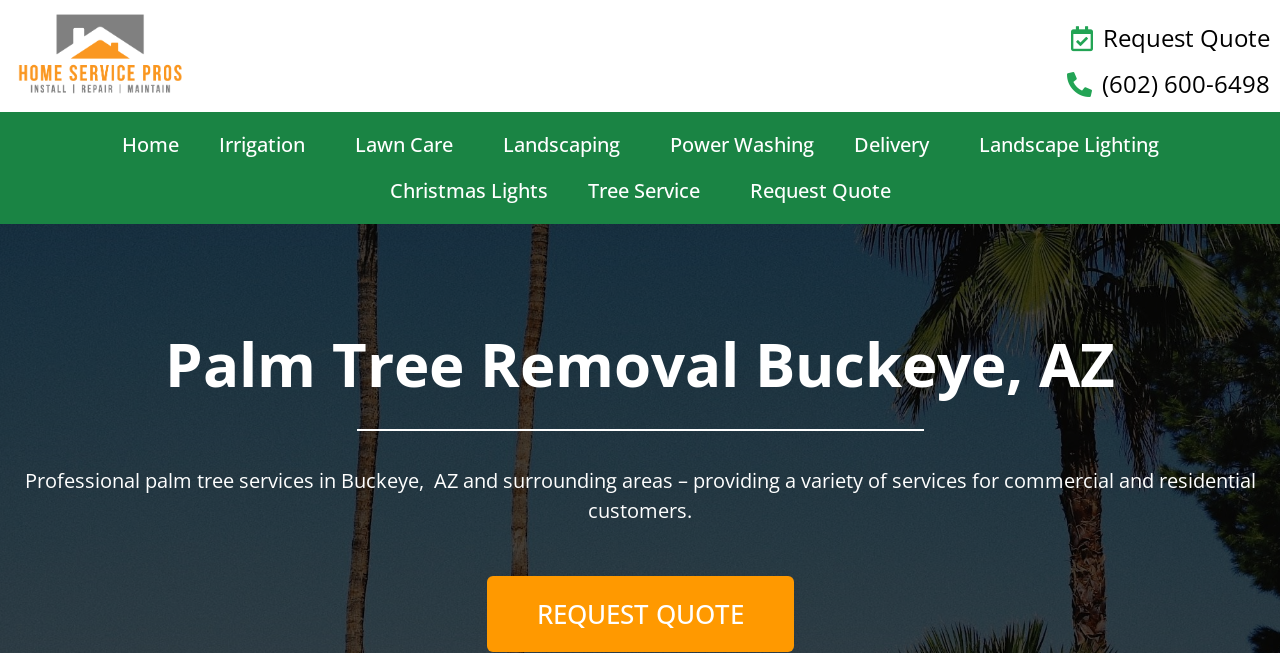Locate the bounding box of the UI element described by: "Home" in the given webpage screenshot.

[0.079, 0.187, 0.155, 0.257]